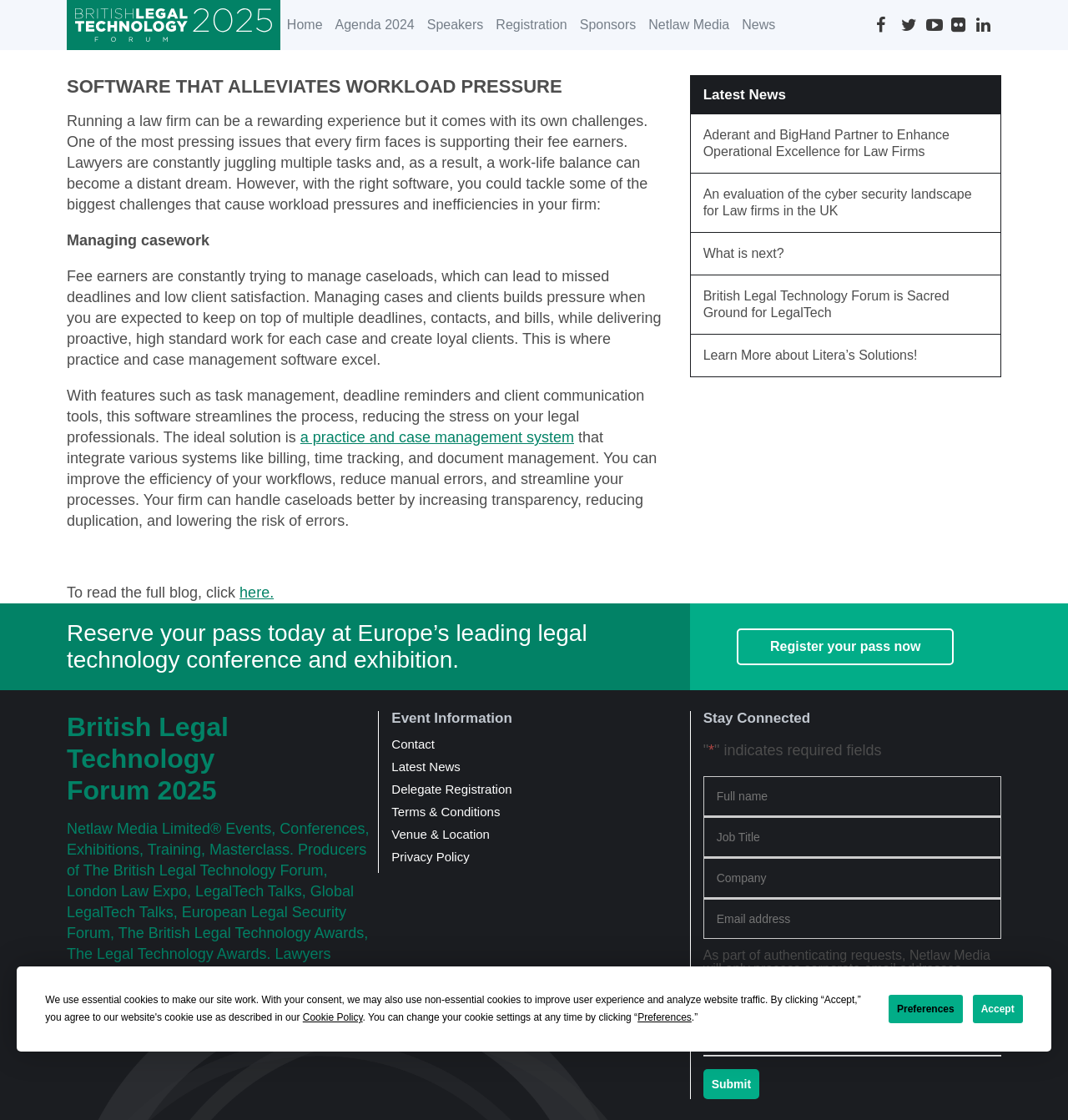What is the main topic of the webpage?
Answer the question with a detailed and thorough explanation.

The webpage appears to be about legal technology, as indicated by the presence of links to legal technology conferences, exhibitions, and awards, as well as articles about legal technology. The heading 'SOFTWARE THAT ALLEVIATES WORKLOAD PRESSURE' also suggests that the webpage is focused on legal technology.